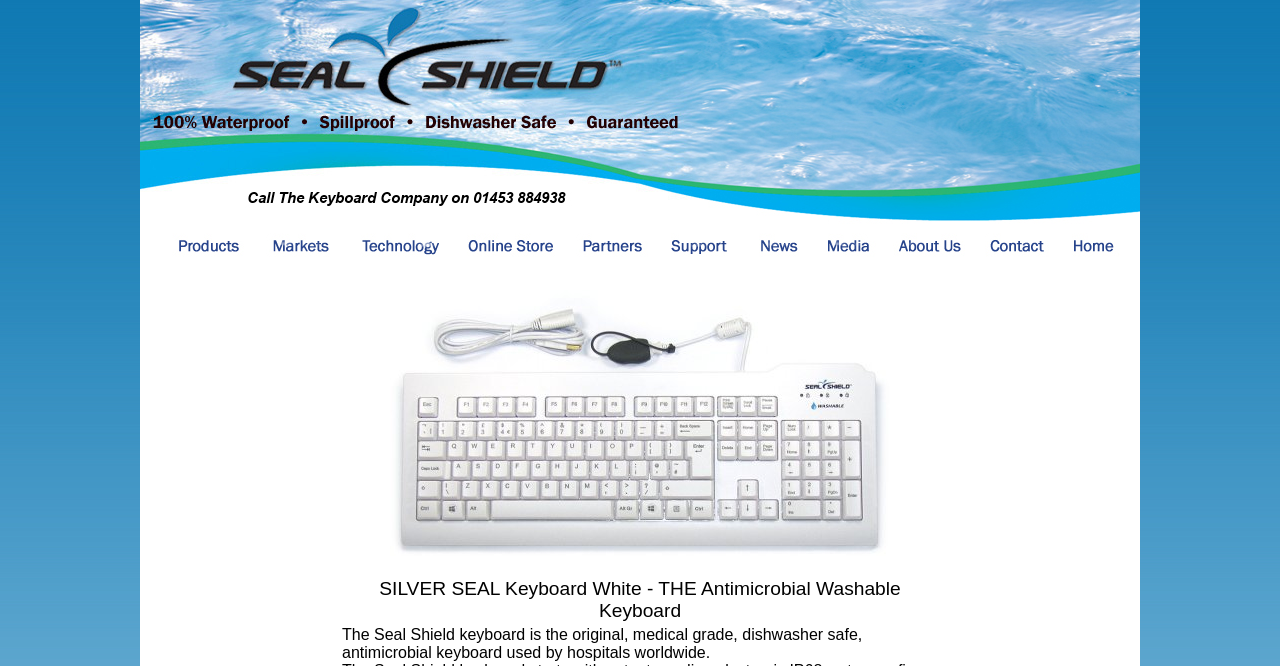Please identify the coordinates of the bounding box for the clickable region that will accomplish this instruction: "explore the ninth link".

[0.691, 0.378, 0.757, 0.404]